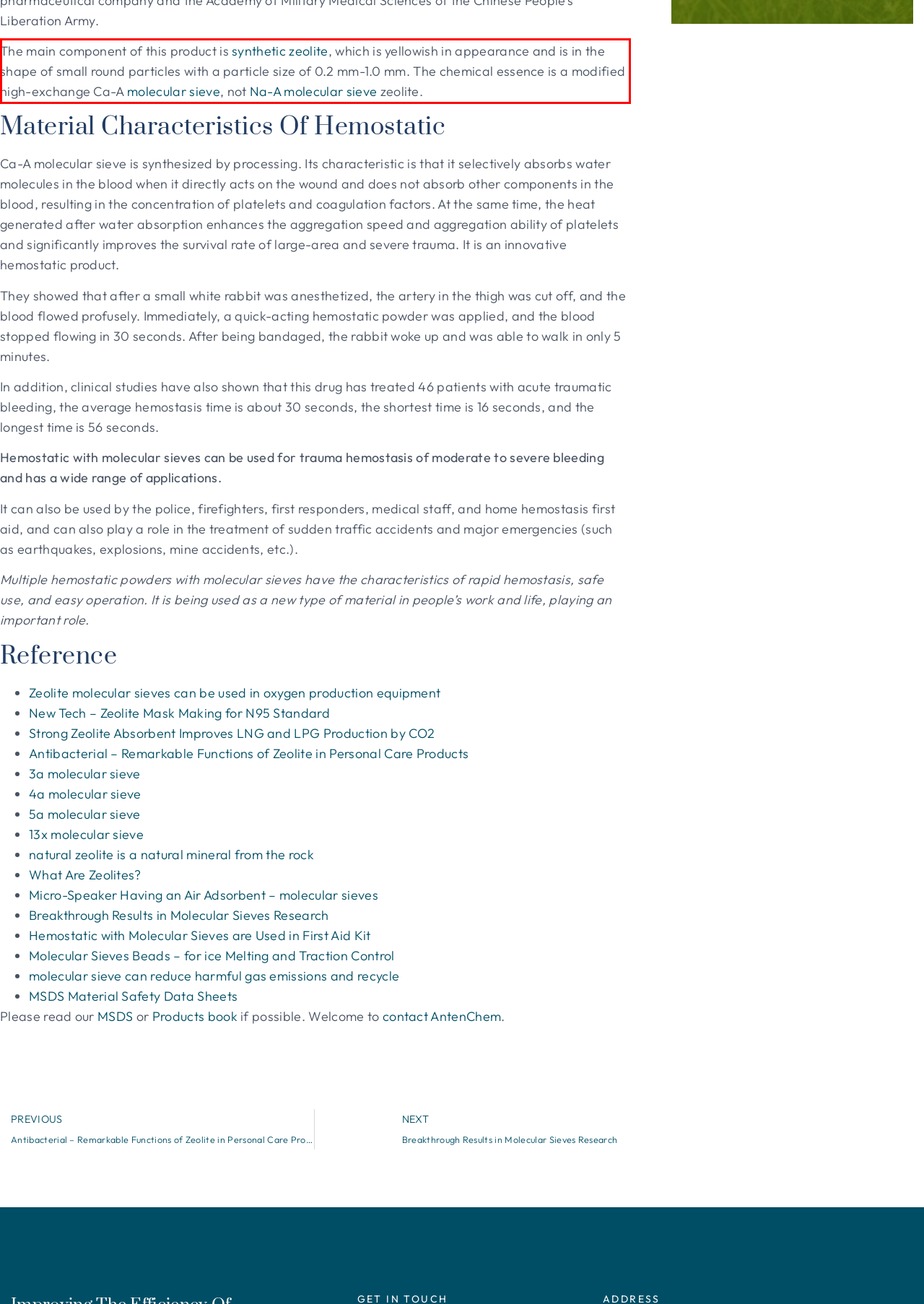Using the provided screenshot of a webpage, recognize the text inside the red rectangle bounding box by performing OCR.

The main component of this product is synthetic zeolite, which is yellowish in appearance and is in the shape of small round particles with a particle size of 0.2 mm-1.0 mm. The chemical essence is a modified high-exchange Ca-A molecular sieve, not Na-A molecular sieve zeolite.